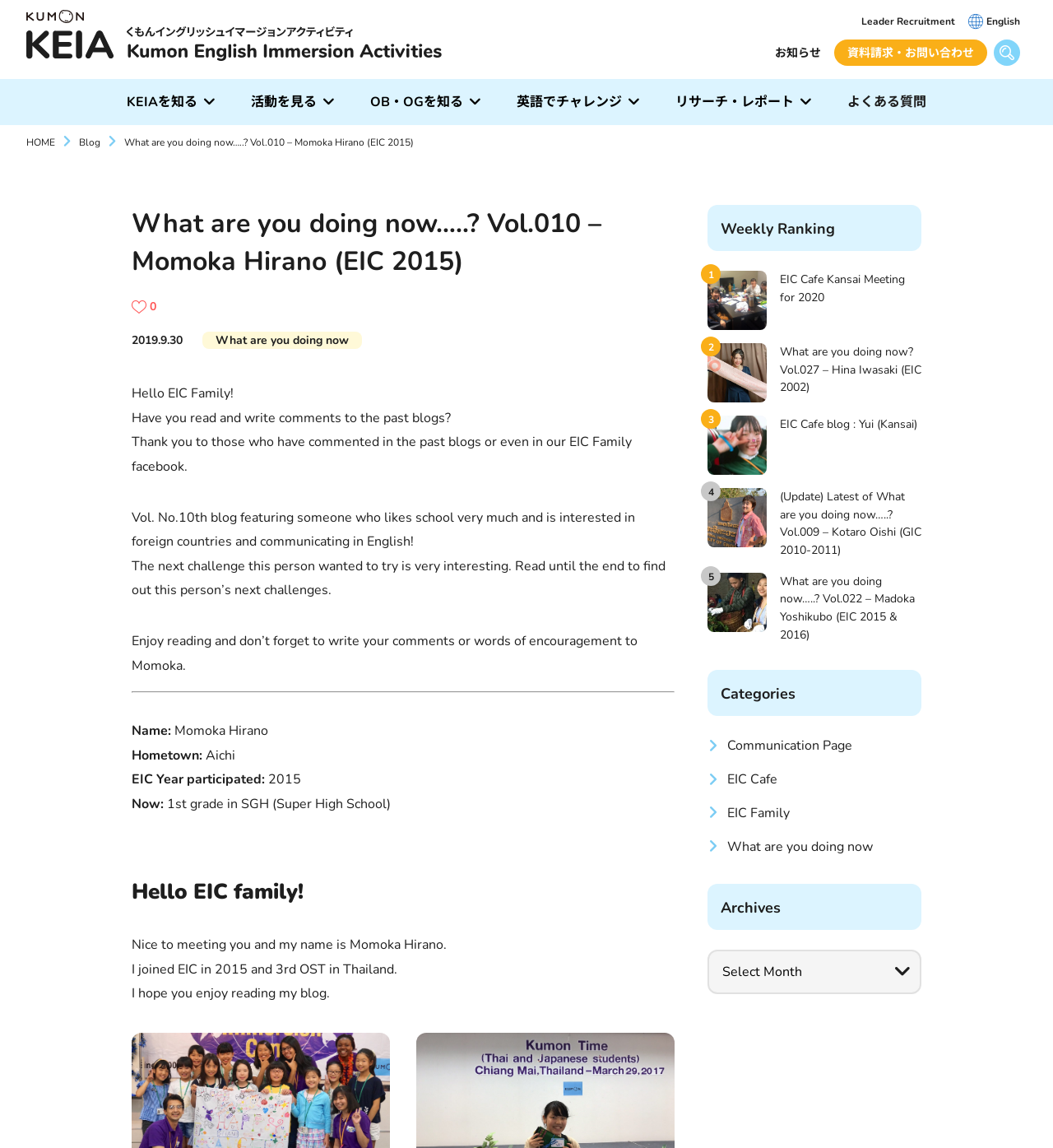Locate the bounding box of the UI element with the following description: "What are you doing now".

[0.691, 0.73, 0.829, 0.745]